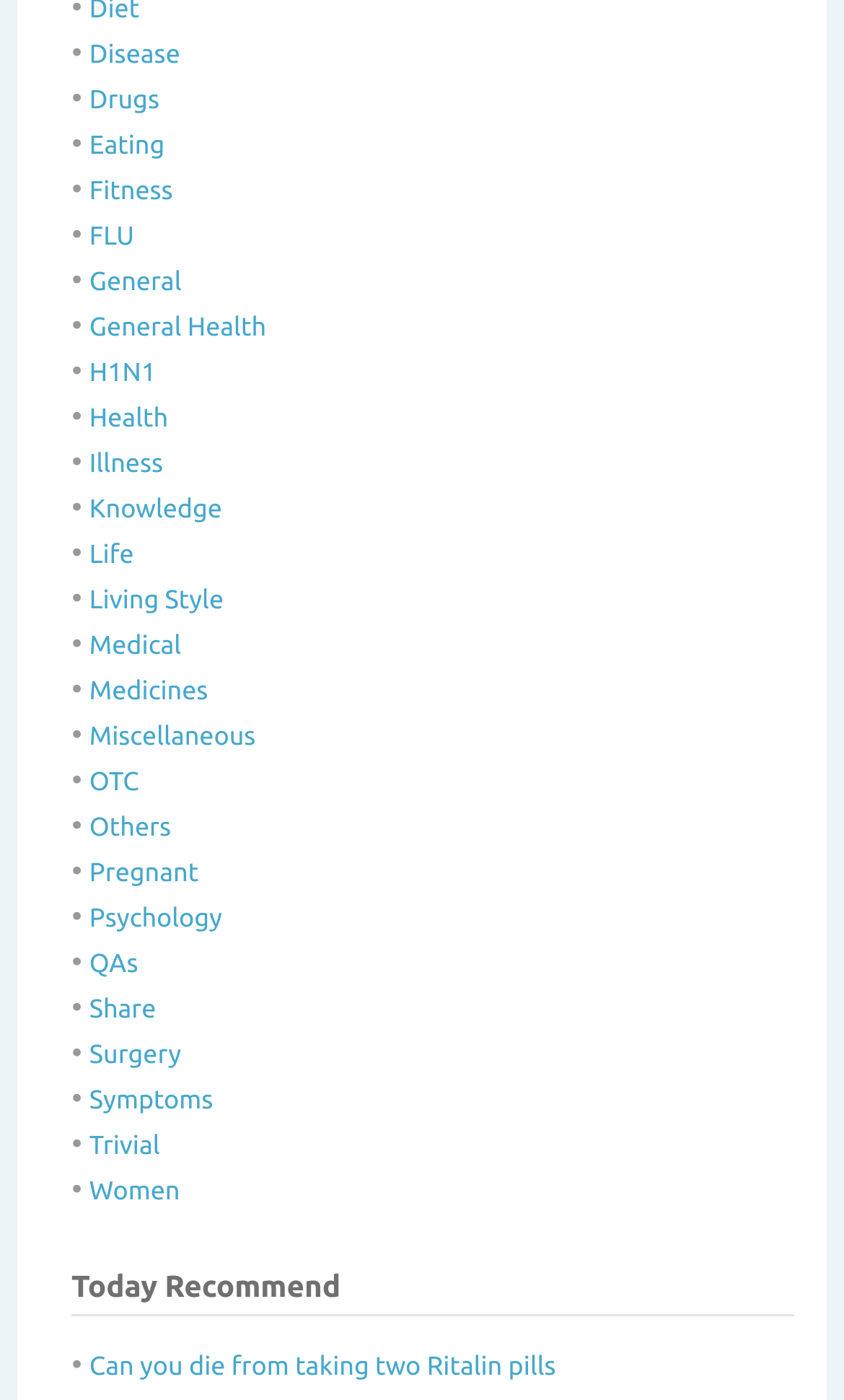Please determine the bounding box coordinates of the element's region to click in order to carry out the following instruction: "Learn about Psychology". The coordinates should be four float numbers between 0 and 1, i.e., [left, top, right, bottom].

[0.106, 0.646, 0.263, 0.666]